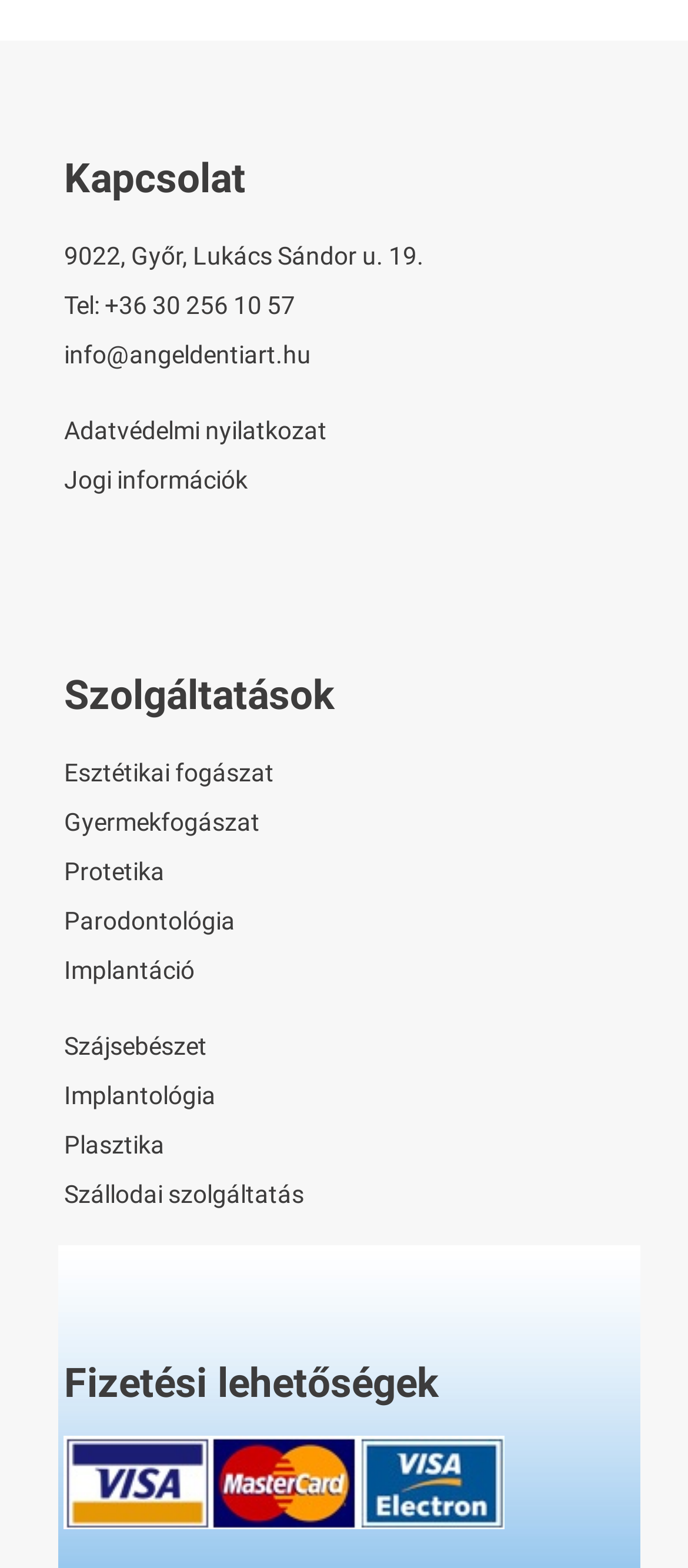Determine the coordinates of the bounding box that should be clicked to complete the instruction: "visit the biology page". The coordinates should be represented by four float numbers between 0 and 1: [left, top, right, bottom].

None